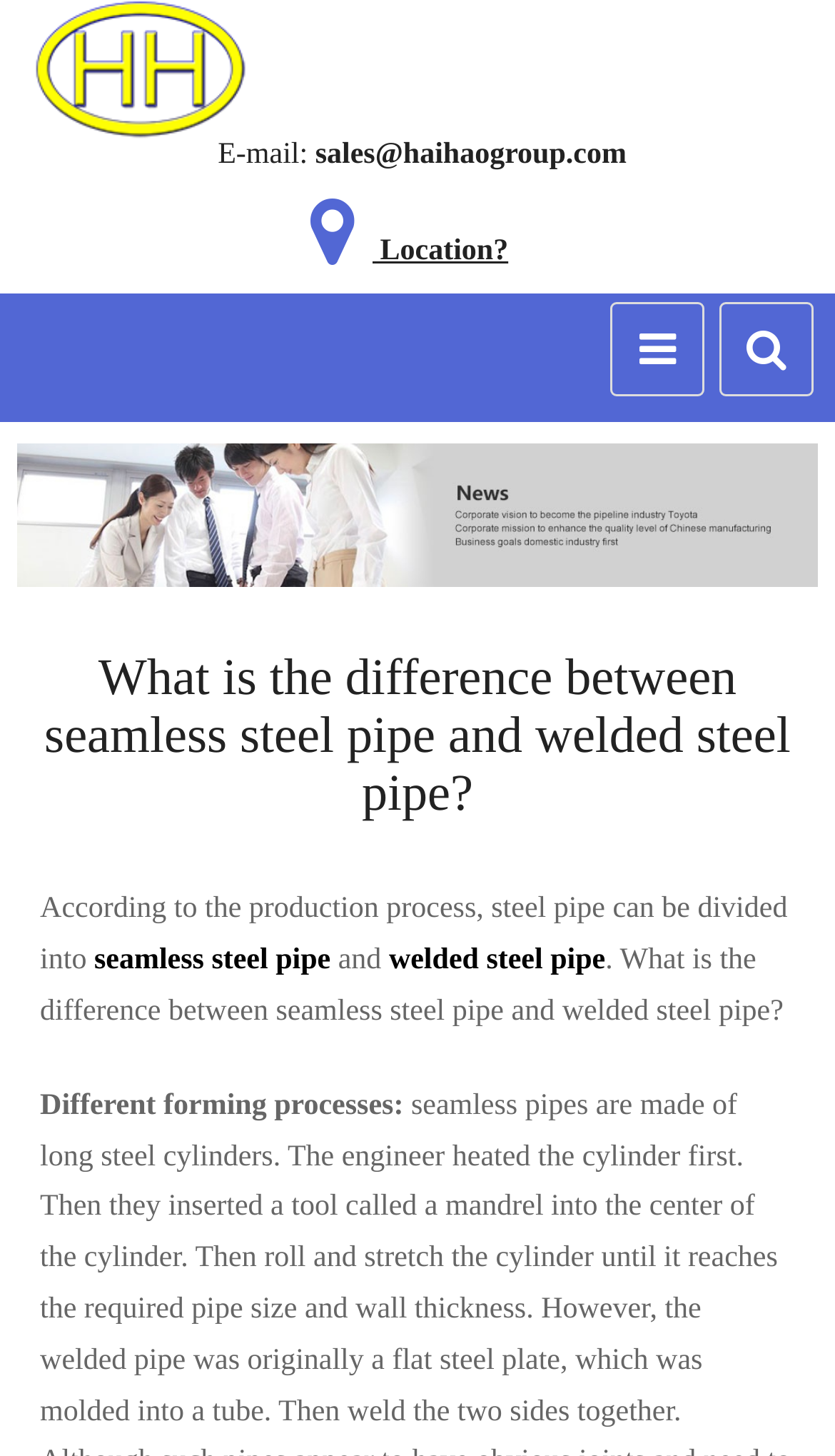What is the main topic of the webpage?
Ensure your answer is thorough and detailed.

The webpage's content revolves around the differences between seamless and welded steel pipes, indicating that the main topic is the comparison and explanation of these two types of steel pipes.